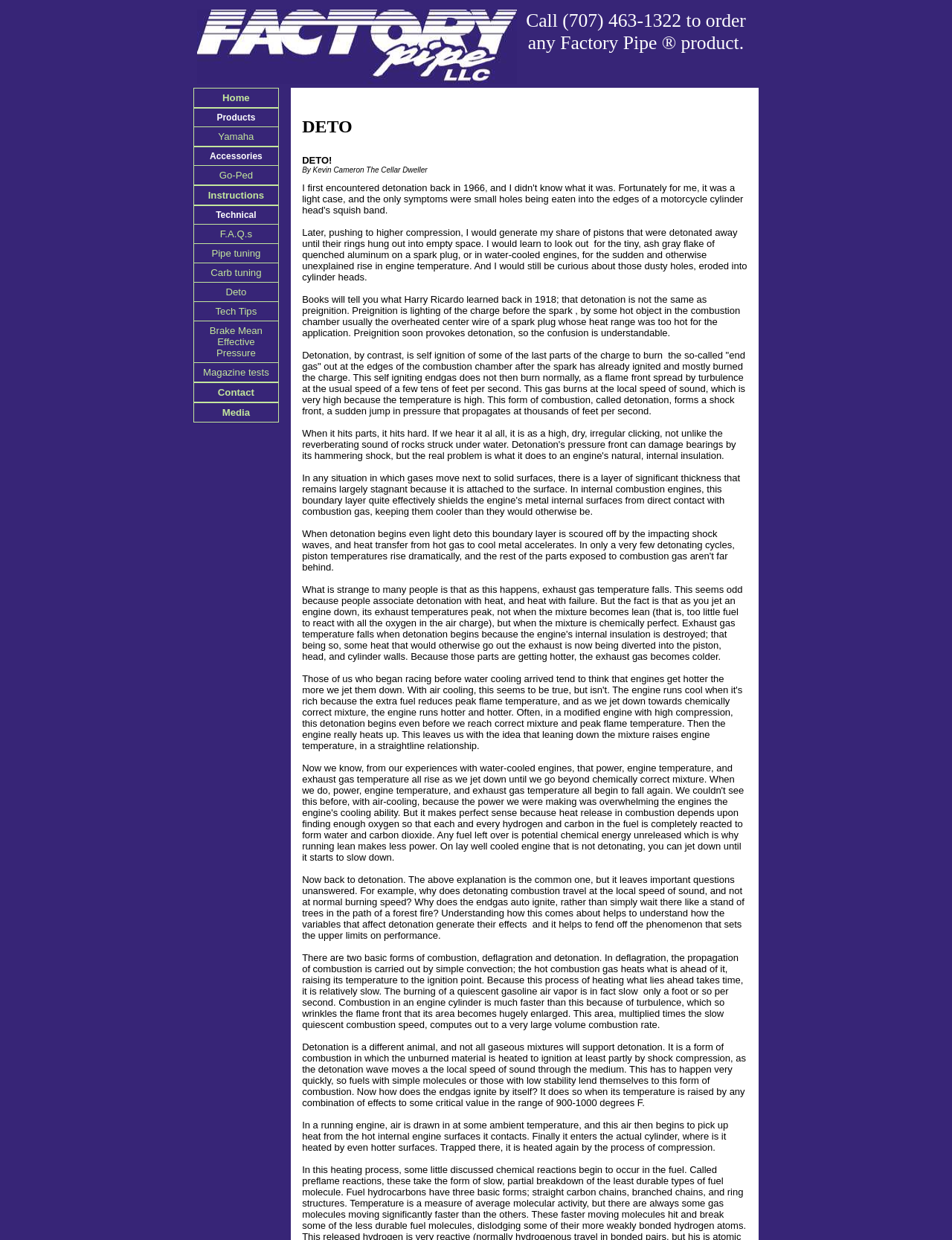Given the description: "F.A.Q.s", determine the bounding box coordinates of the UI element. The coordinates should be formatted as four float numbers between 0 and 1, [left, top, right, bottom].

[0.231, 0.184, 0.265, 0.193]